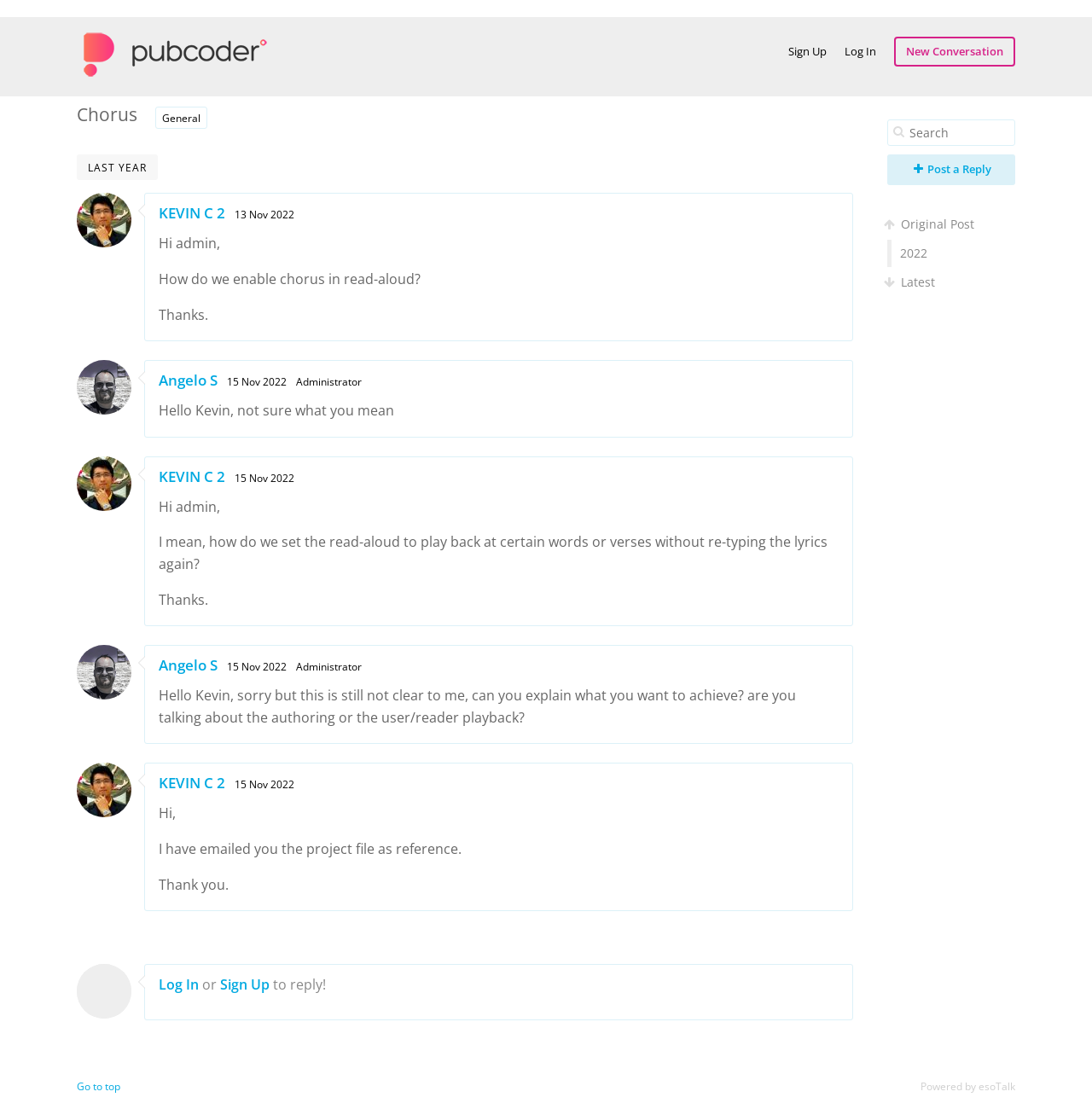Identify the bounding box coordinates of the region that needs to be clicked to carry out this instruction: "Go to top". Provide these coordinates as four float numbers ranging from 0 to 1, i.e., [left, top, right, bottom].

[0.07, 0.958, 0.11, 0.971]